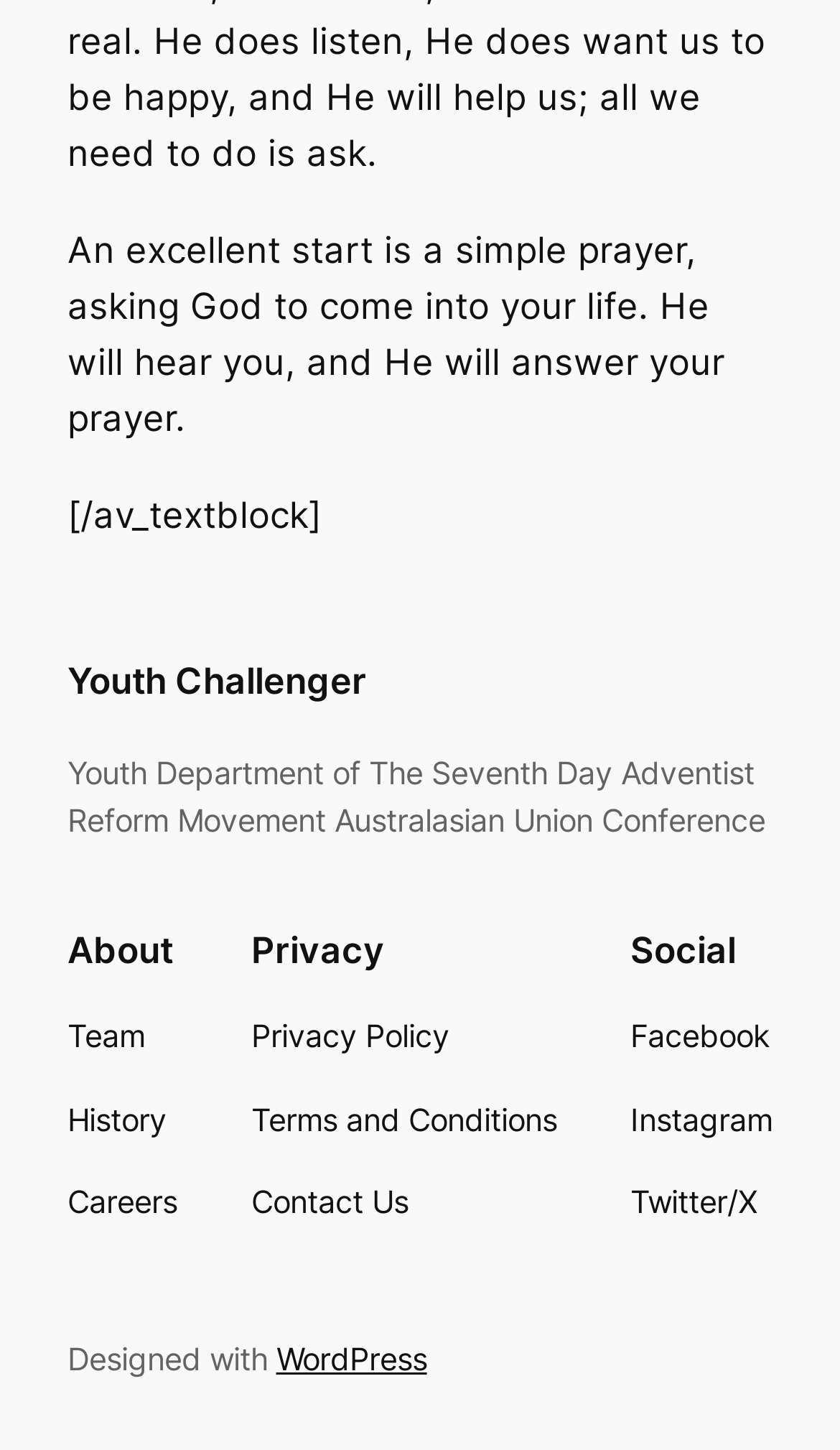Determine the bounding box coordinates of the clickable area required to perform the following instruction: "Go to Facebook". The coordinates should be represented as four float numbers between 0 and 1: [left, top, right, bottom].

[0.751, 0.699, 0.917, 0.732]